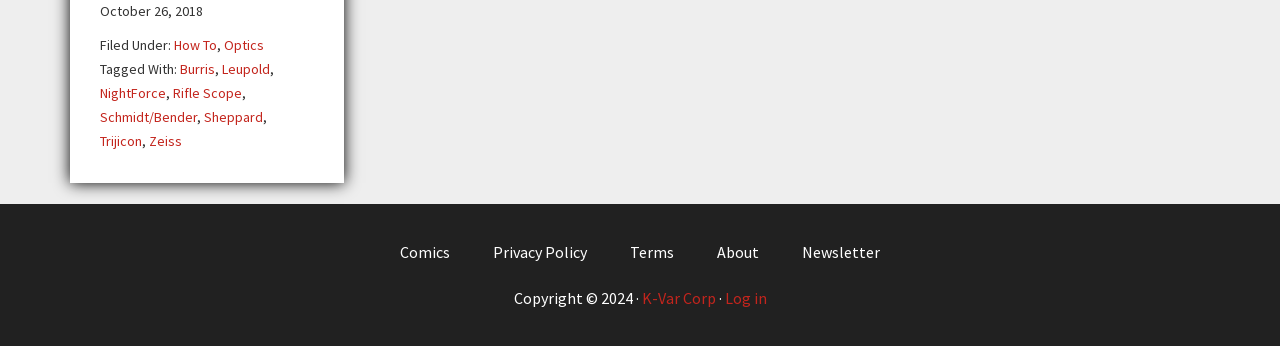What year is mentioned in the copyright notice?
Please use the image to provide an in-depth answer to the question.

The year mentioned in the copyright notice is 2024, which indicates that the website's content is copyrighted until that year.